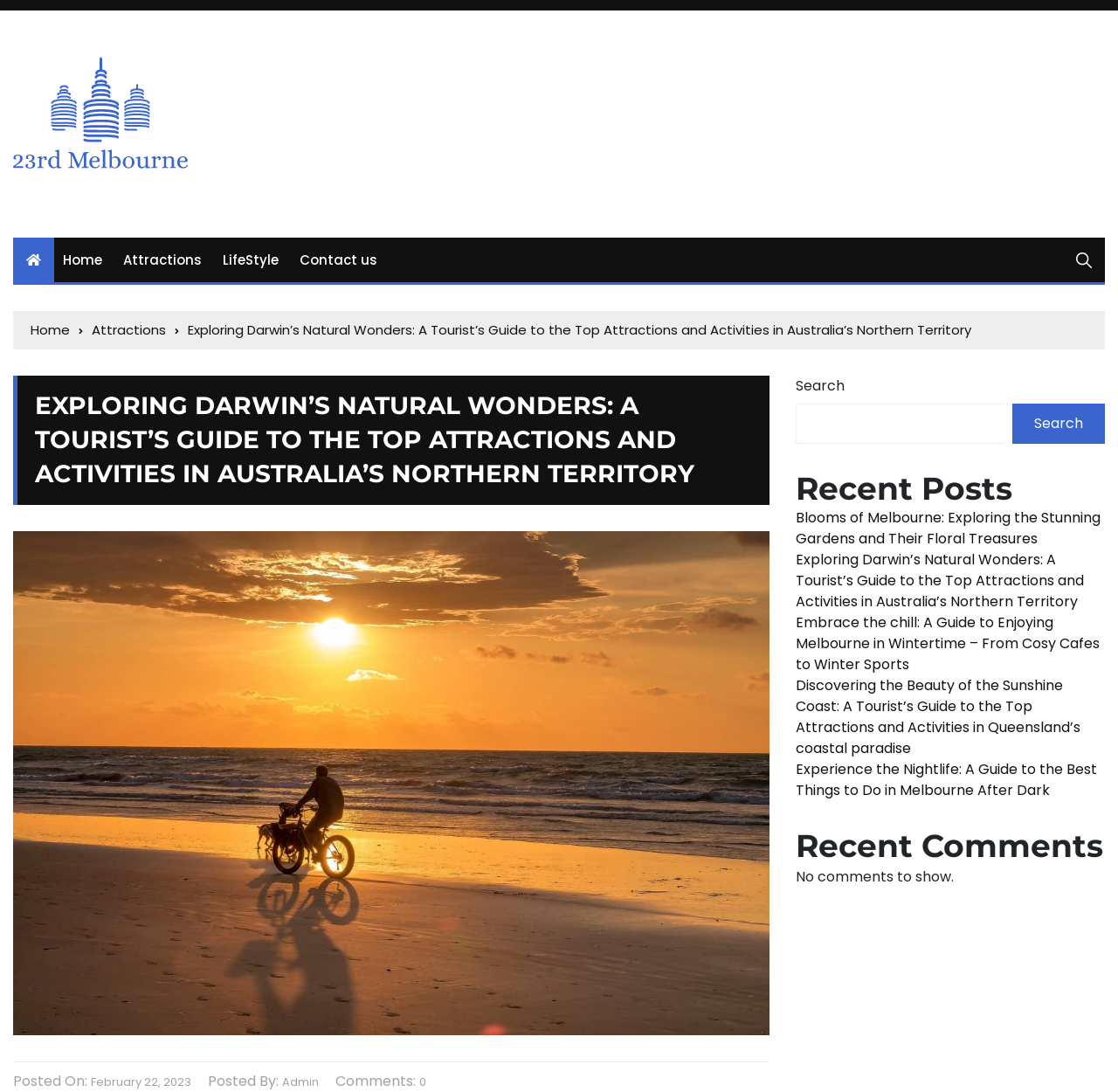Identify the bounding box coordinates for the region of the element that should be clicked to carry out the instruction: "Click on the Home link". The bounding box coordinates should be four float numbers between 0 and 1, i.e., [left, top, right, bottom].

[0.048, 0.218, 0.099, 0.258]